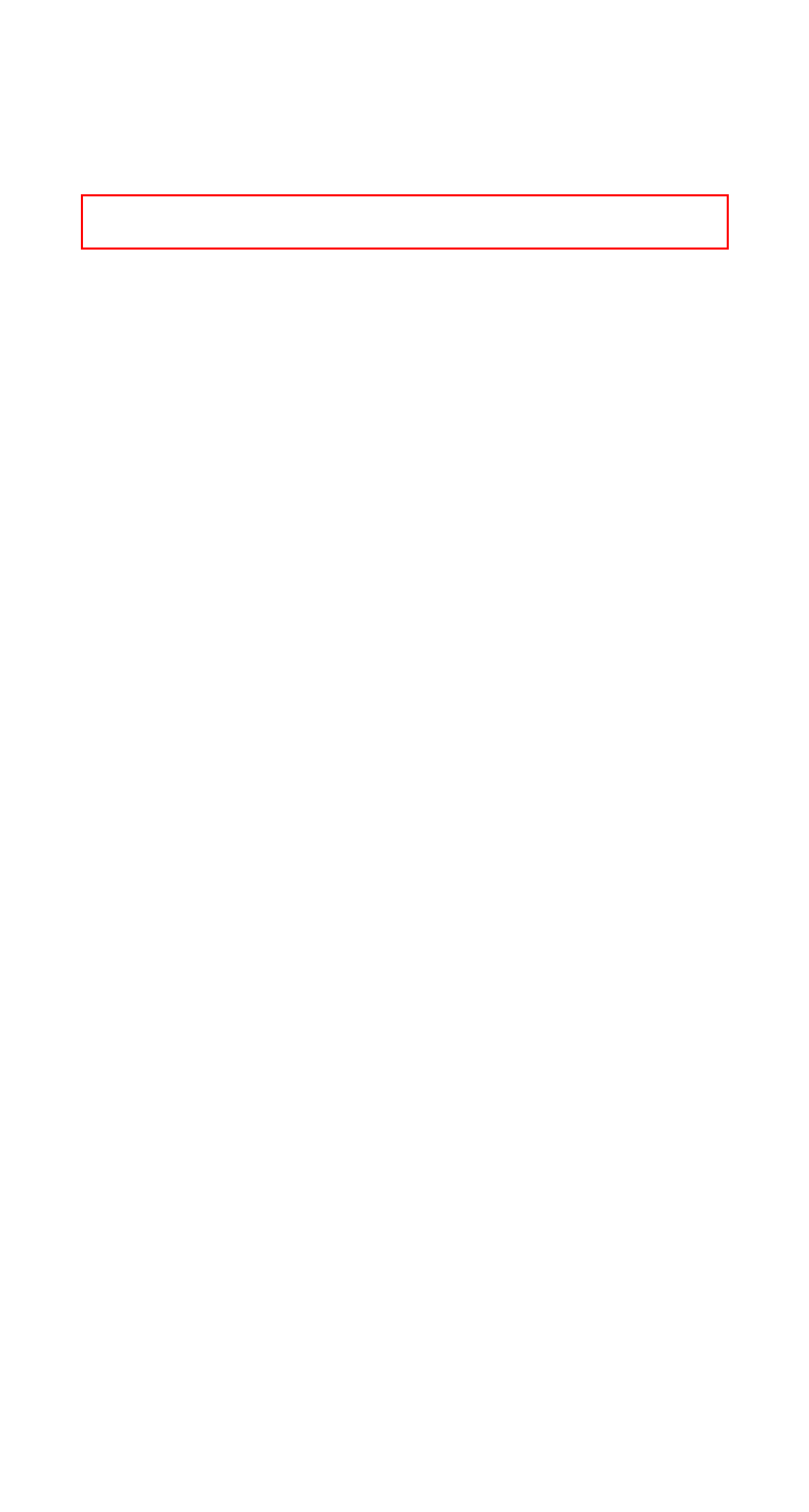You have a screenshot of a webpage with a red bounding box around an element. Identify the webpage description that best fits the new page that appears after clicking the selected element in the red bounding box. Here are the candidates:
A. Reg D - DALMORE
B. Dalmore Fraction - DALMORE
C. Select Issuers - DALMORE
D. Media/Press - DALMORE
E. Reg A - DALMORE
F. BCP & Privacy Policy - DALMORE
G. Client Relationship Summary - DALMORE
H. Reg CF - DALMORE

B